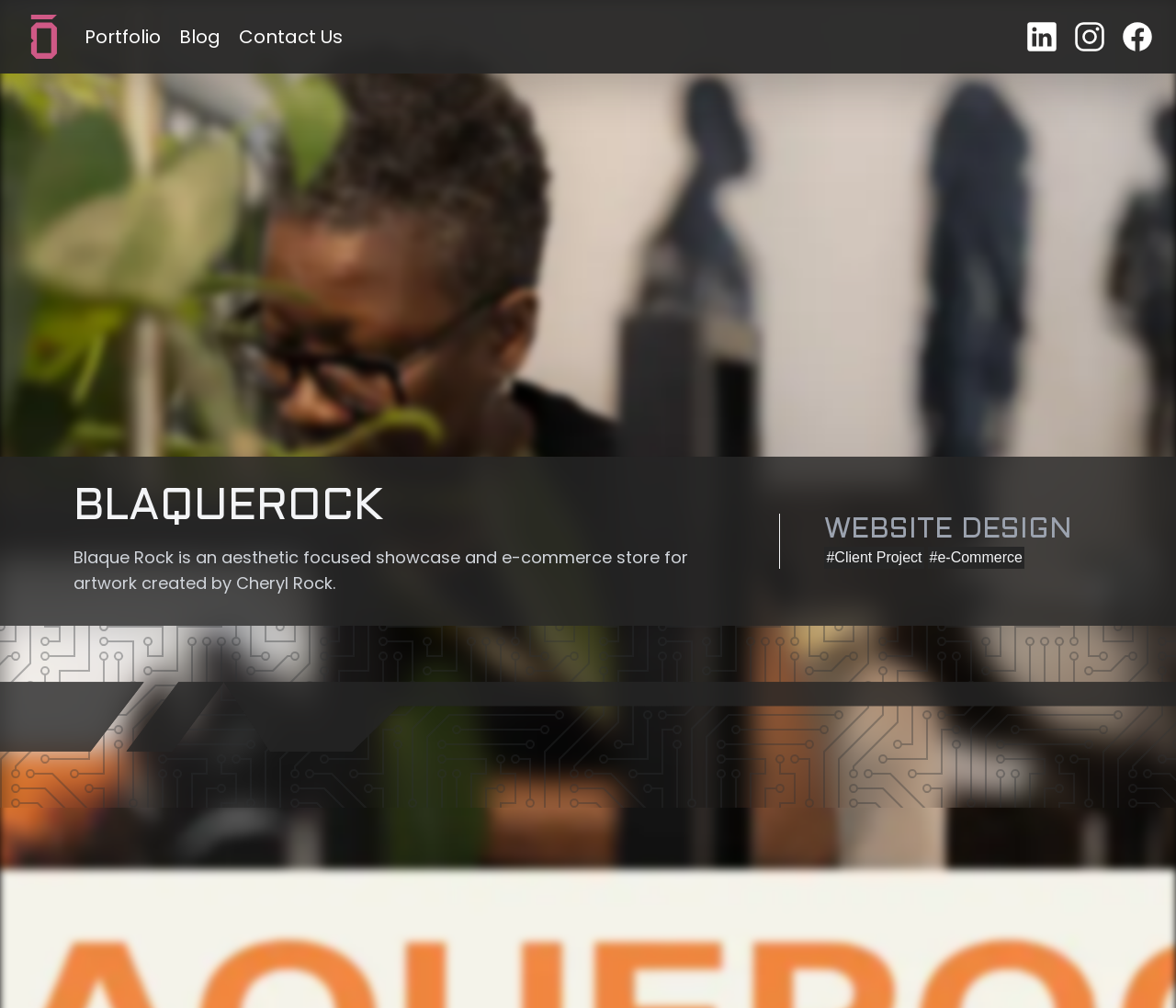Locate the bounding box coordinates of the element's region that should be clicked to carry out the following instruction: "search for something". The coordinates need to be four float numbers between 0 and 1, i.e., [left, top, right, bottom].

None